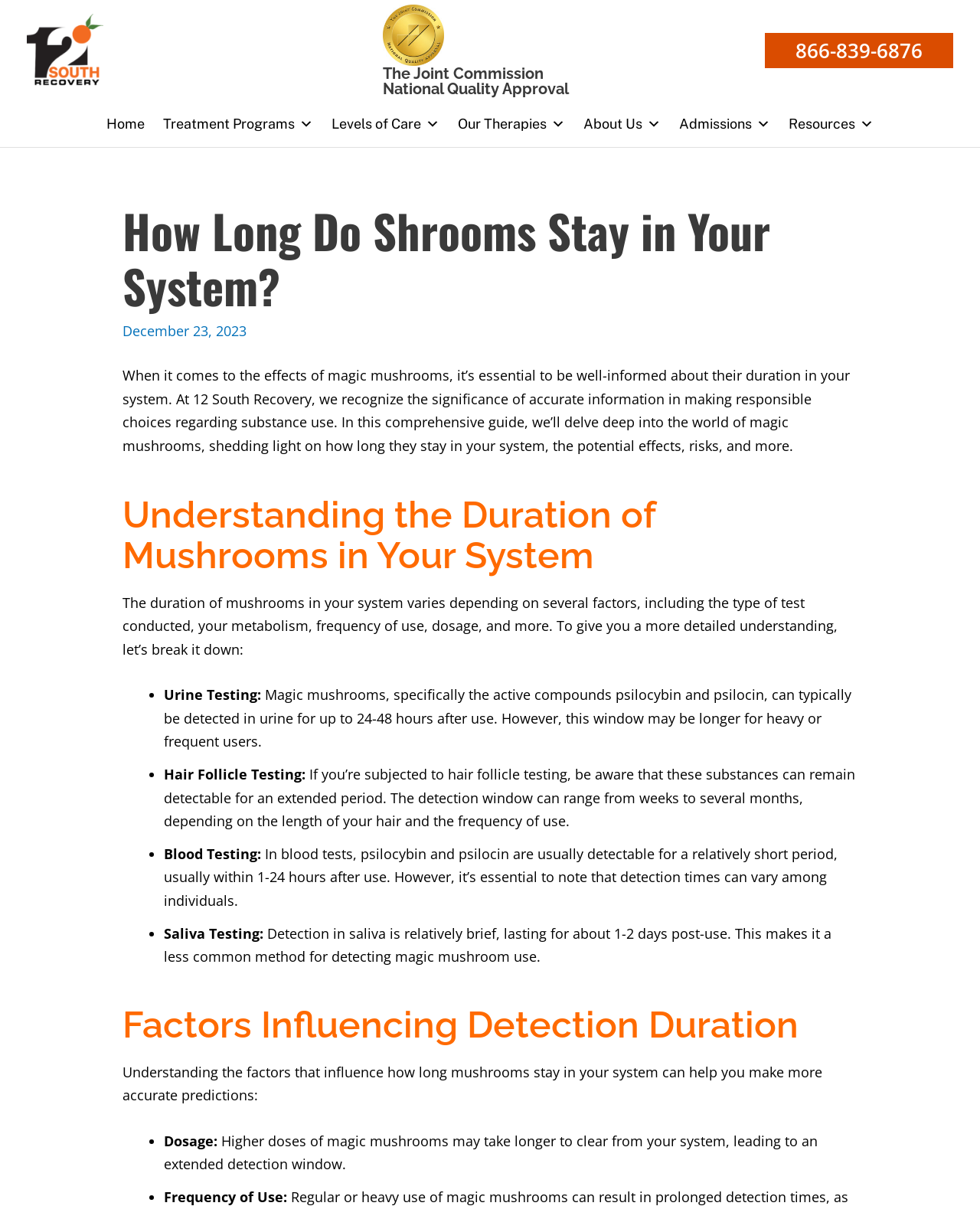Locate the bounding box coordinates of the element that should be clicked to execute the following instruction: "Click the Twelve South Recovery Logo".

[0.027, 0.033, 0.105, 0.048]